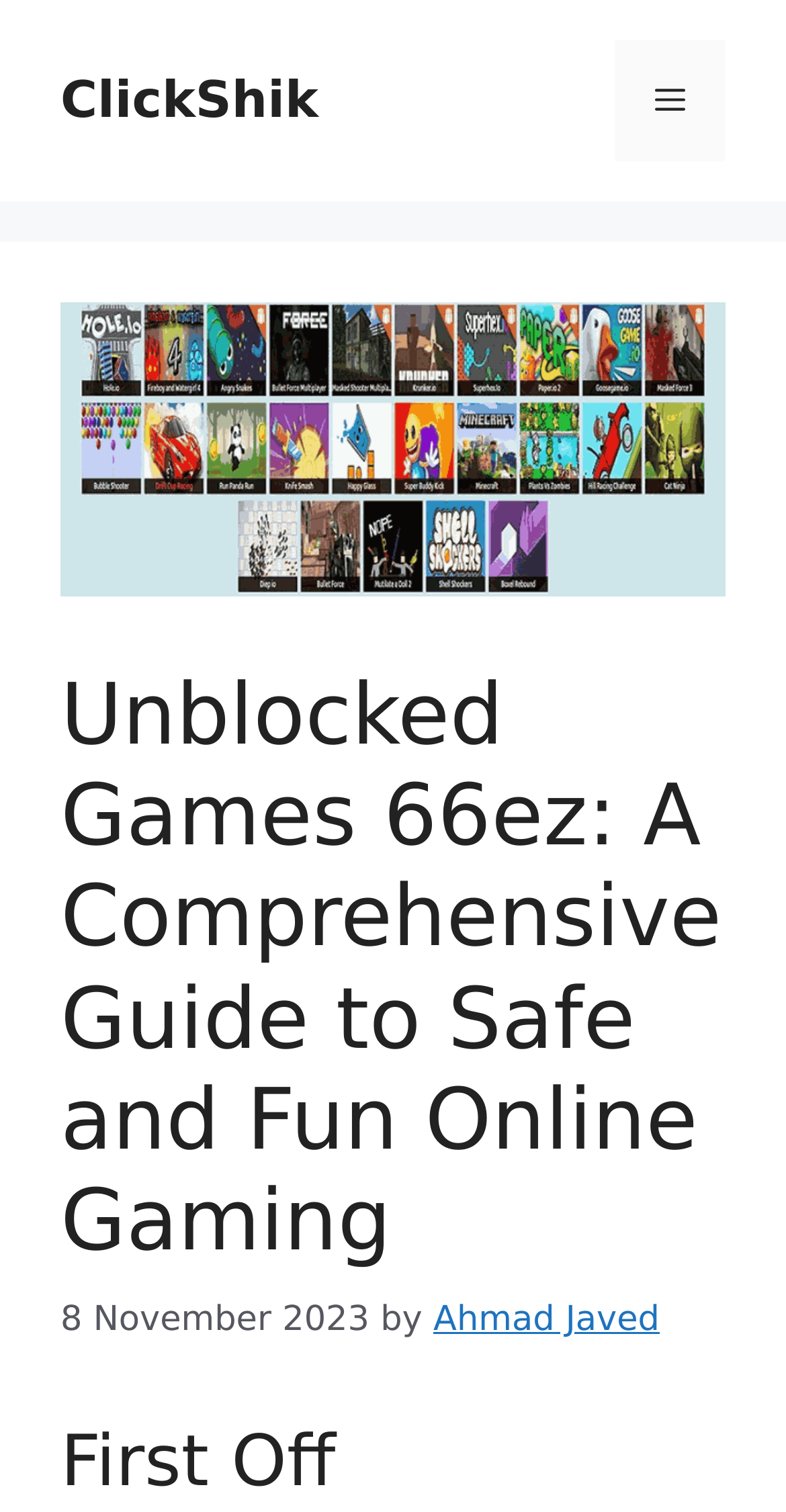Determine and generate the text content of the webpage's headline.

Unblocked Games 66ez: A Comprehensive Guide to Safe and Fun Online Gaming